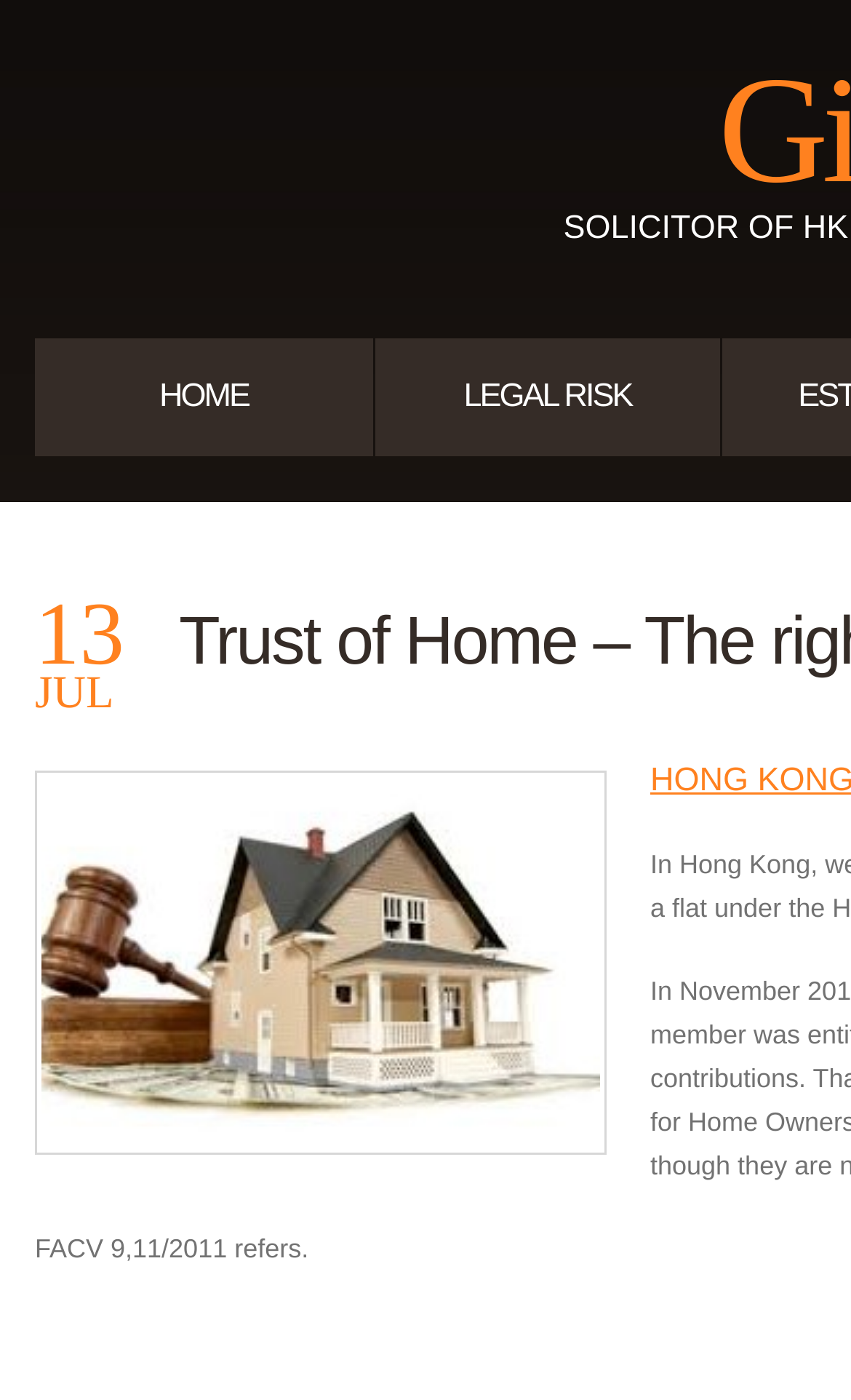Give a detailed account of the webpage, highlighting key information.

The webpage is about "Trust of Home – The rights of unnamed owner" and appears to be a law-related website, specifically focused on solicitors in Hong Kong and the Greater Bay Area. 

At the top, there are two prominent links, "HOME" and "LEGAL RISK", positioned side by side. Below the "LEGAL RISK" link, there is a timestamp with the date "13 JUL" in a smaller font. 

Further down, there is an image or a figure, taking up a significant portion of the screen. 

Below the image, there is a paragraph of text that reads "FACV 9,11/2011 refers." followed by a small, seemingly empty space represented by "\xa0".